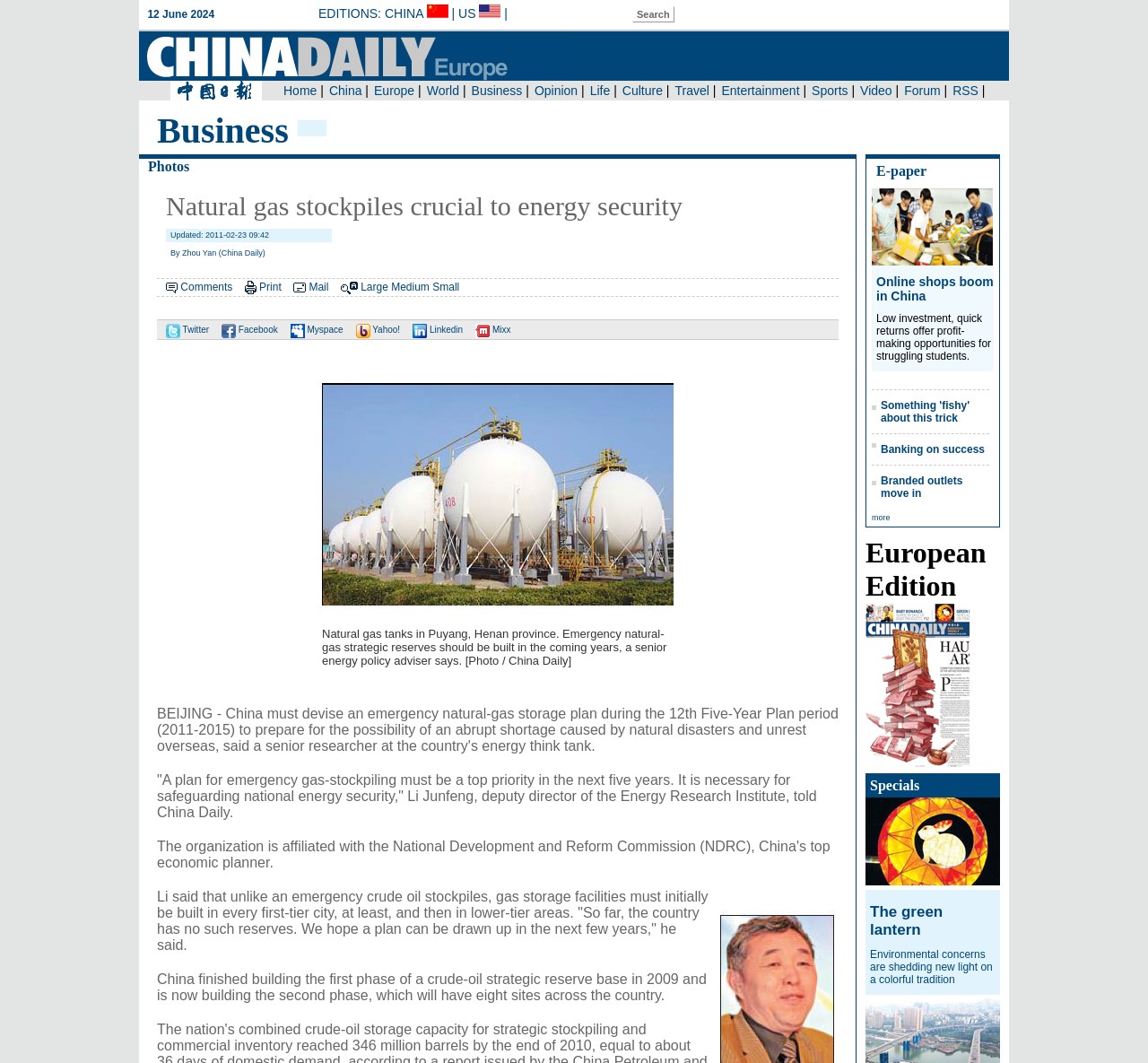Identify the bounding box coordinates of the section that should be clicked to achieve the task described: "Read the article 'Natural gas stockpiles crucial to energy security'".

[0.137, 0.173, 0.734, 0.215]